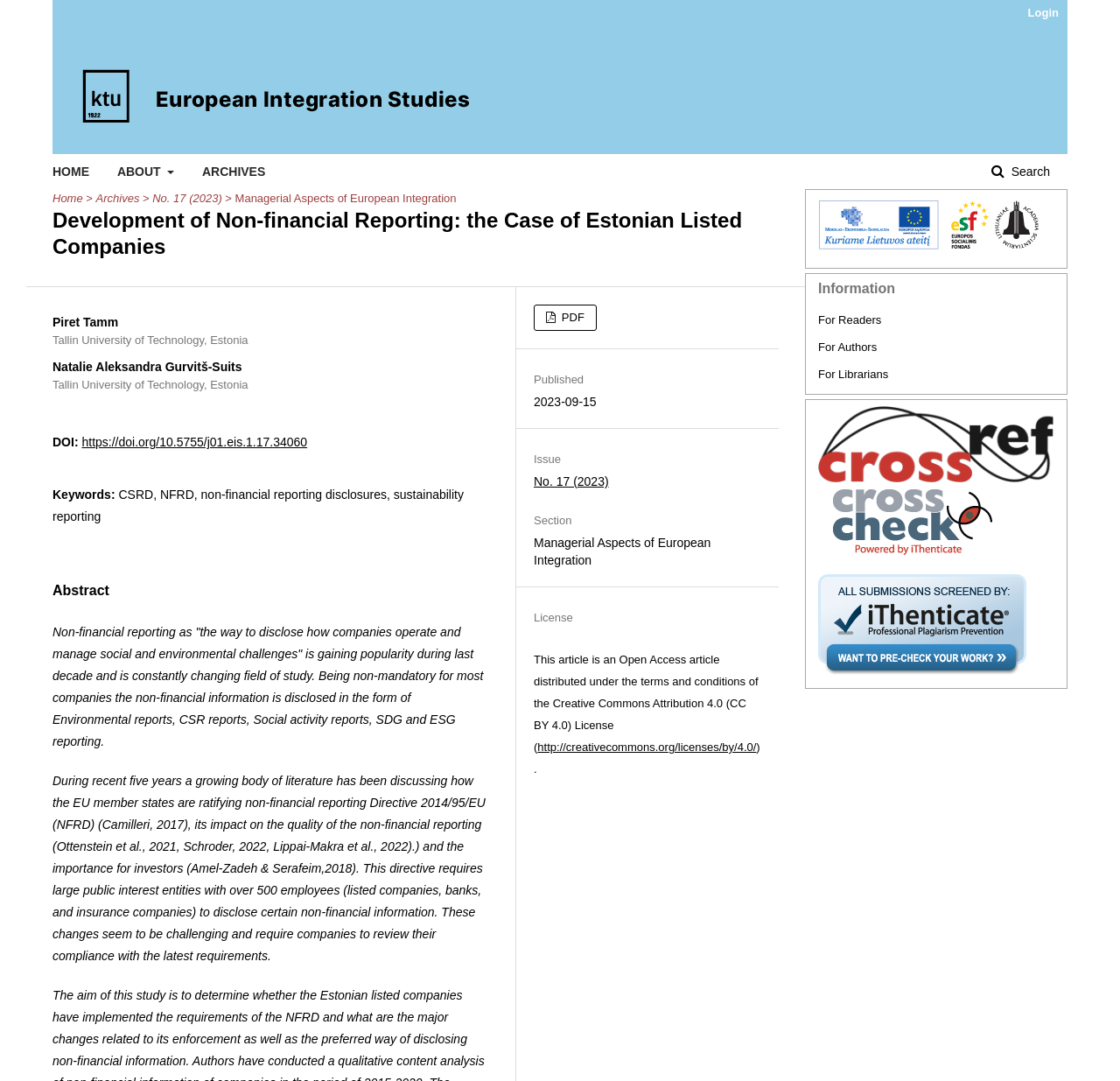Please mark the clickable region by giving the bounding box coordinates needed to complete this instruction: "Login to the system".

[0.91, 0.0, 0.953, 0.024]